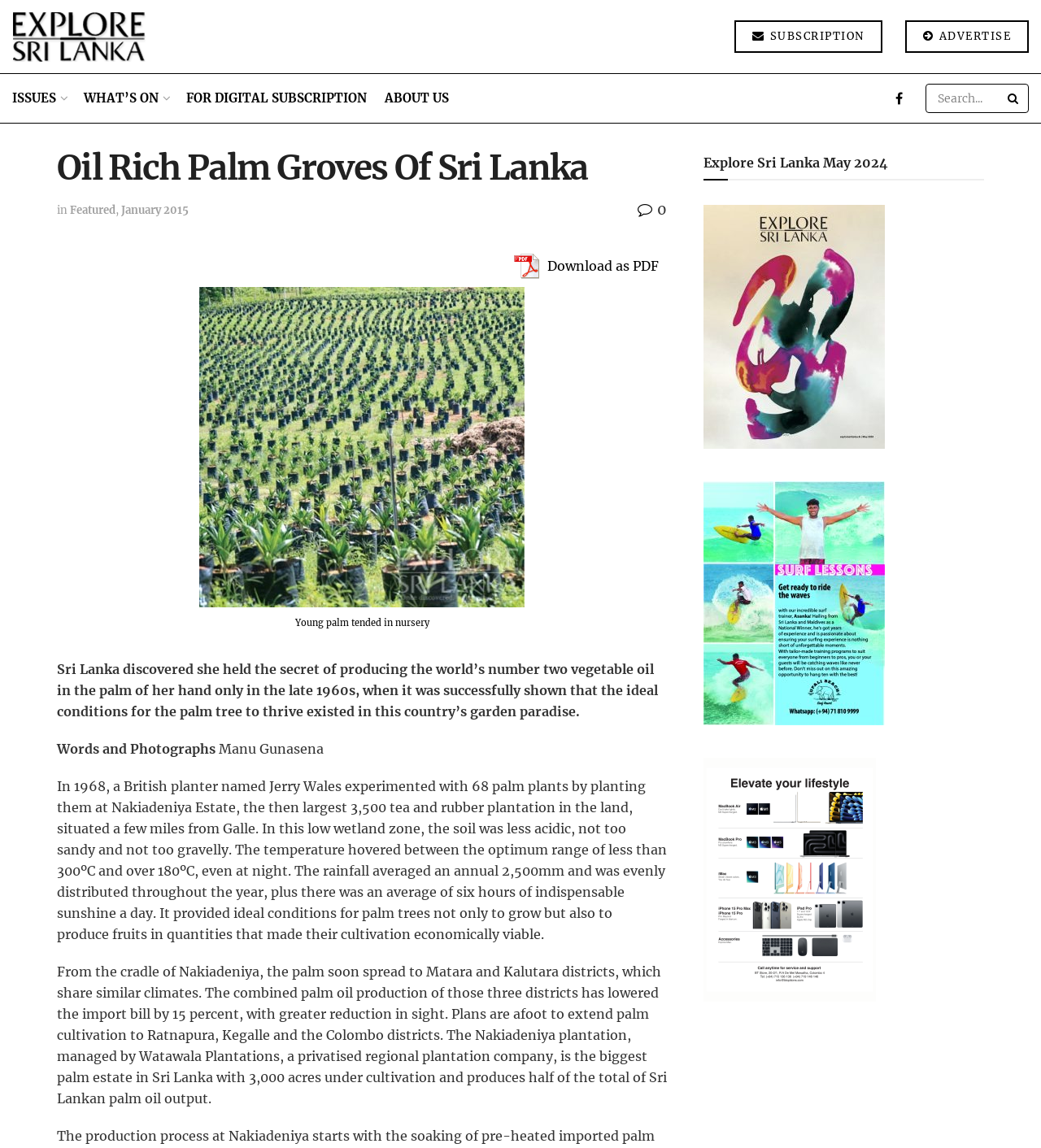Locate the bounding box coordinates of the area where you should click to accomplish the instruction: "Read about Oil Rich Palm Groves Of Sri Lanka".

[0.055, 0.129, 0.641, 0.163]